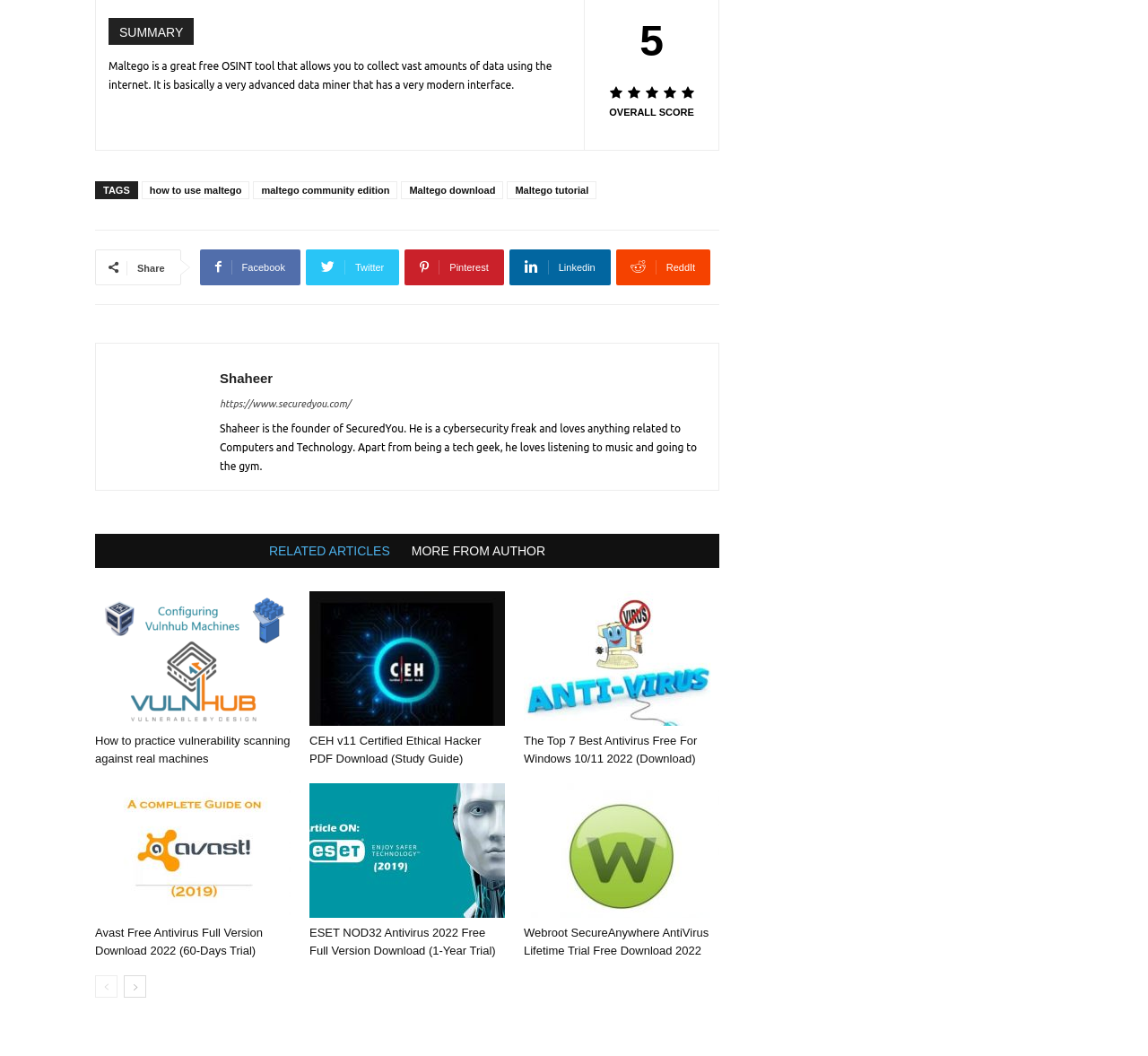Please identify the bounding box coordinates of the element that needs to be clicked to execute the following command: "Go to next page". Provide the bounding box using four float numbers between 0 and 1, formatted as [left, top, right, bottom].

[0.108, 0.923, 0.127, 0.945]